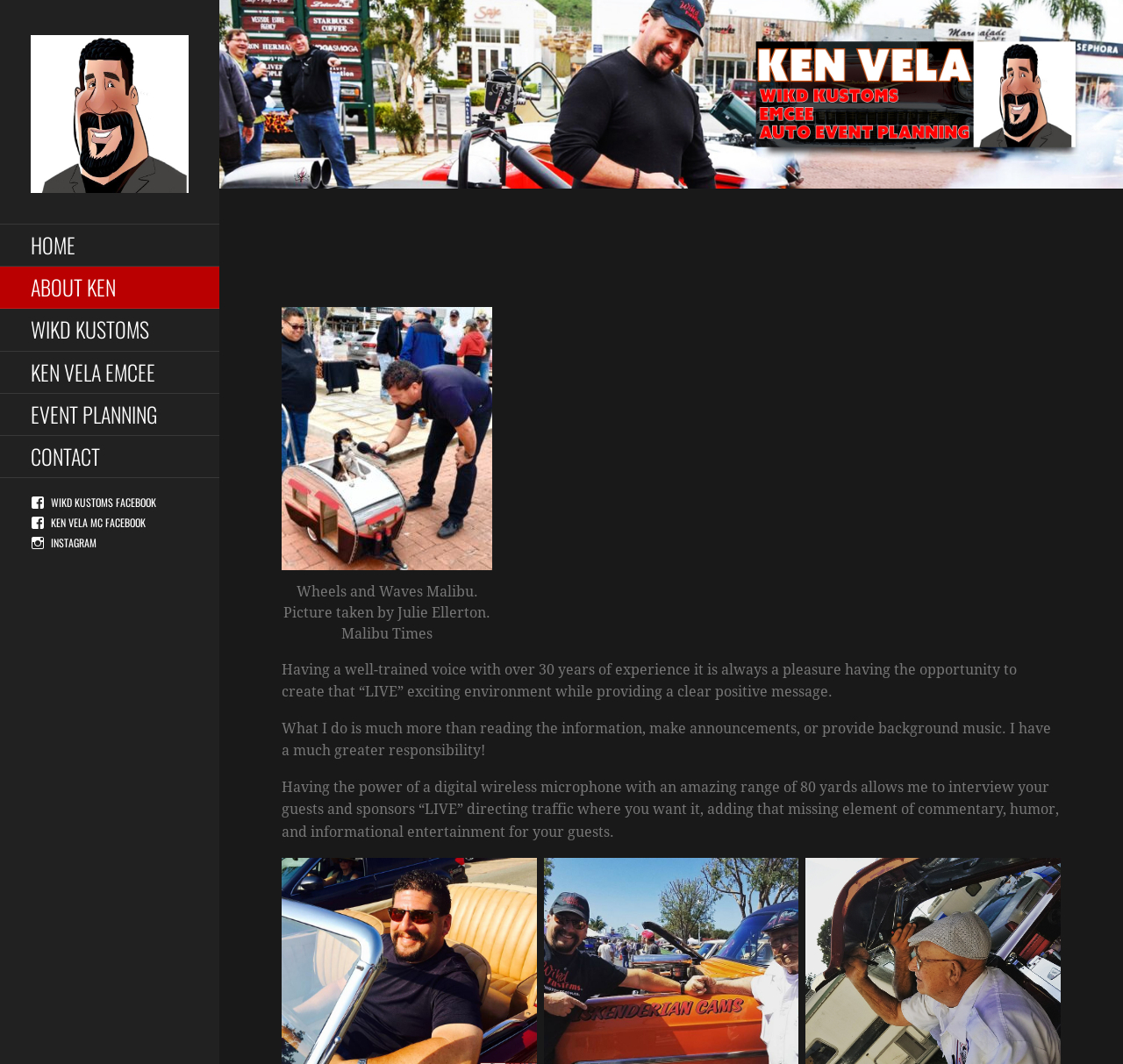Please give the bounding box coordinates of the area that should be clicked to fulfill the following instruction: "check ken vela emcee facebook". The coordinates should be in the format of four float numbers from 0 to 1, i.e., [left, top, right, bottom].

[0.027, 0.484, 0.13, 0.498]